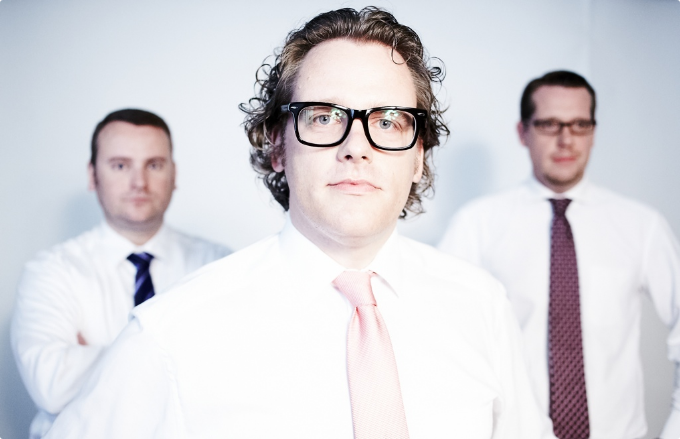Describe thoroughly the contents of the image.

The image features three professional individuals, exuding confidence and a sense of teamwork. The central figure, prominently in focus, wears stylish glasses and a light pink tie, paired with a crisp white shirt. His hairstyle is slightly wavy, enhancing his approachable yet professional demeanor. 

To his left, another man is seen wearing a blue tie, while the third individual is positioned to the right, dressed in a patterned tie. All three appear poised against a simple, light-colored backdrop, emphasizing their business attire and the serious nature of their interaction. This portrait likely reflects the collaborative spirit of the team, possibly connected to the services provided by Podio, as indicated by the webpage theme related to business solutions and consultancy.